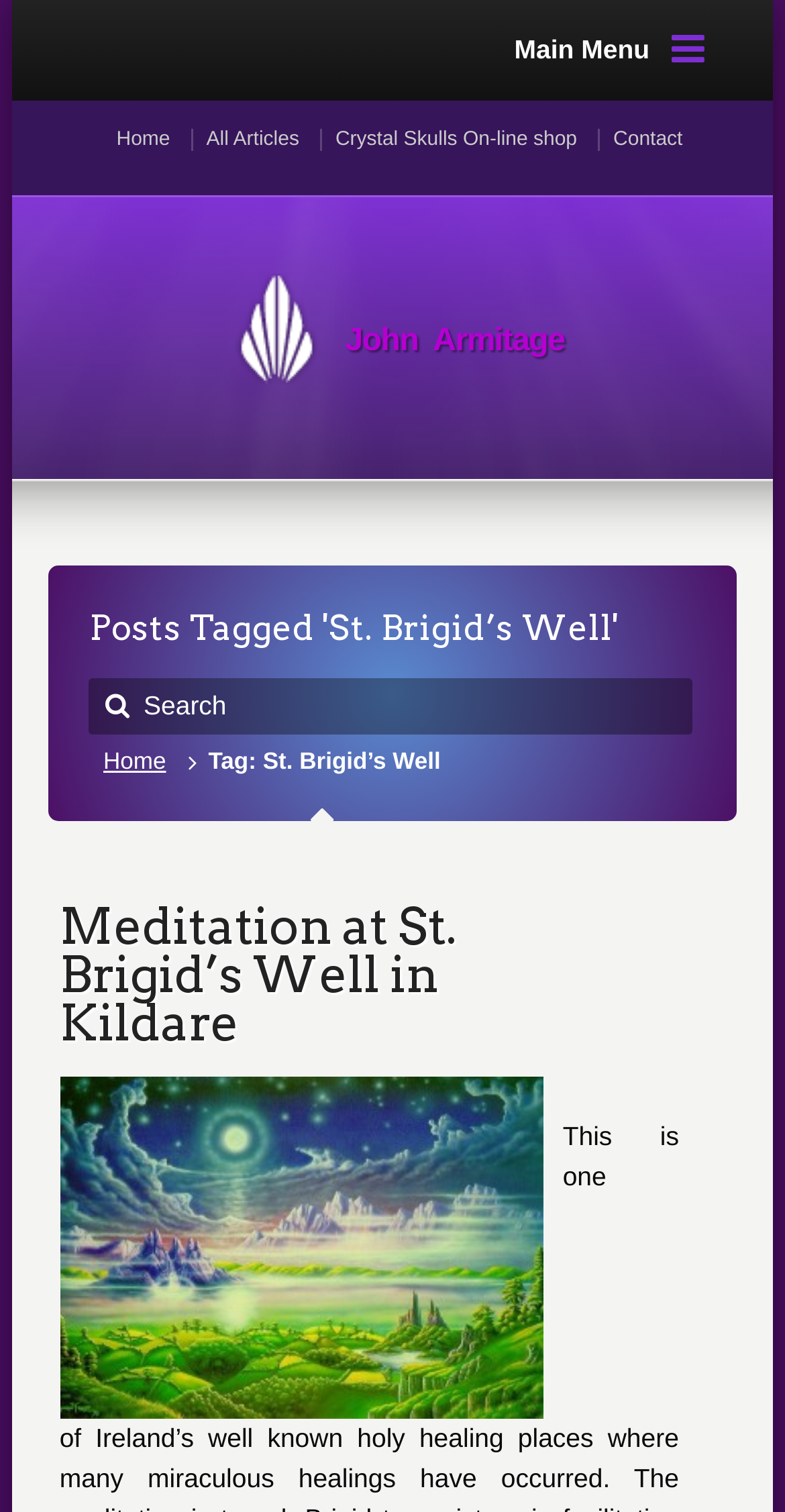From the image, can you give a detailed response to the question below:
What is the topic of the posts on this webpage?

I found the answer by looking at the heading 'Posts Tagged 'St. Brigid’s Well'' which is located below the main menu, and also by looking at the static text 'Tag: St. Brigid’s Well'.